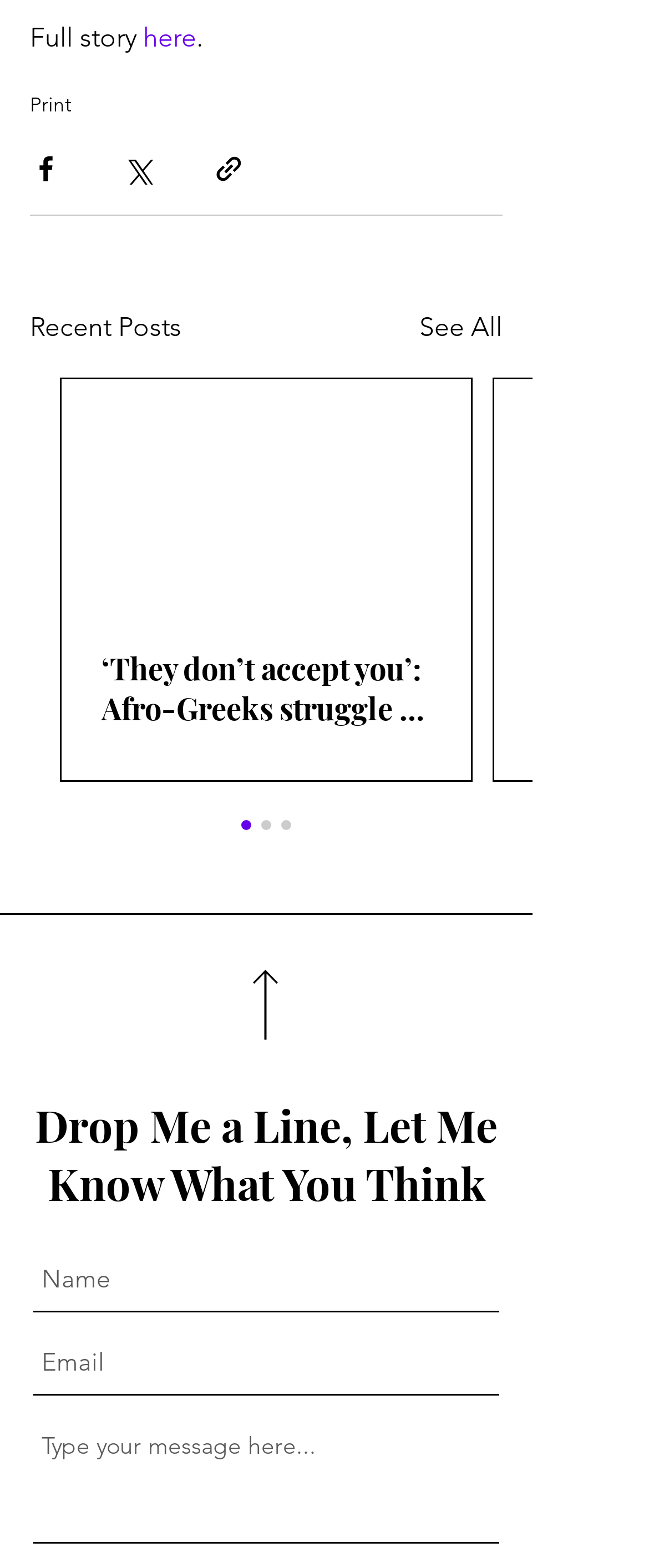Identify the coordinates of the bounding box for the element that must be clicked to accomplish the instruction: "Click on 'Print'".

[0.046, 0.058, 0.11, 0.074]